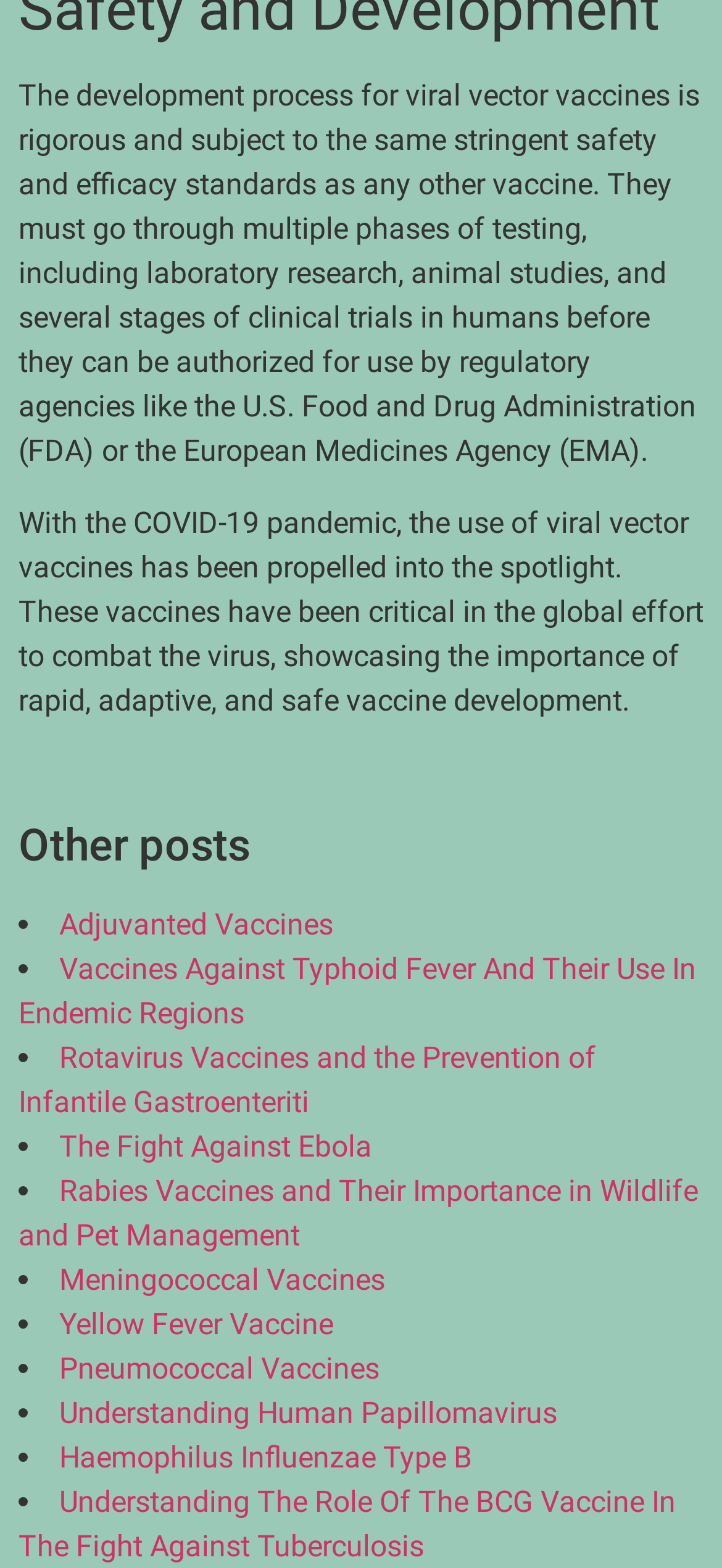Determine the bounding box coordinates of the clickable element to achieve the following action: 'Learn about Rotavirus Vaccines and the Prevention of Infantile Gastroenteriti'. Provide the coordinates as four float values between 0 and 1, formatted as [left, top, right, bottom].

[0.026, 0.664, 0.826, 0.714]